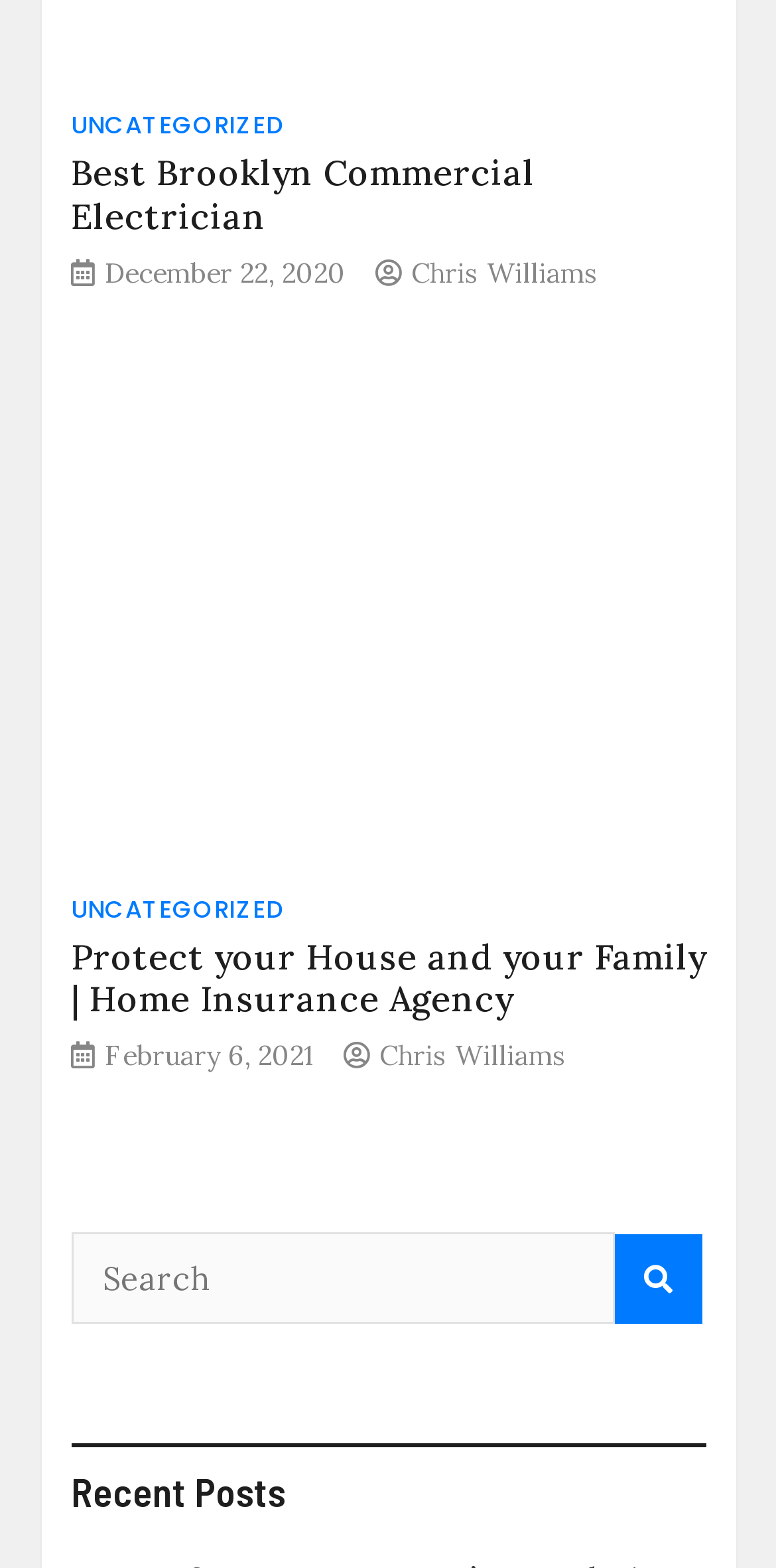Bounding box coordinates are to be given in the format (top-left x, top-left y, bottom-right x, bottom-right y). All values must be floating point numbers between 0 and 1. Provide the bounding box coordinate for the UI element described as: >

None